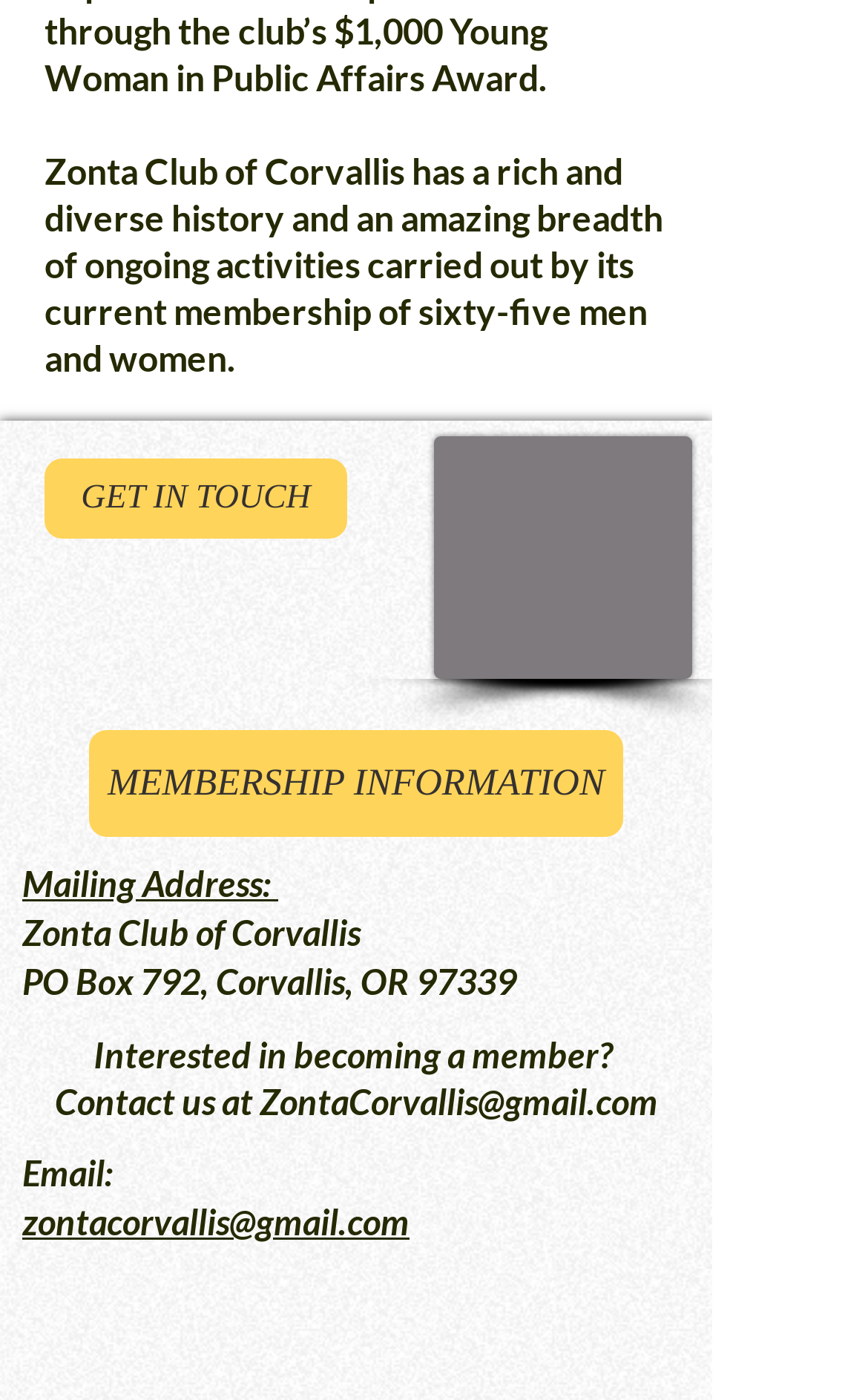What is the logo of the international organization?
Please give a detailed and elaborate answer to the question based on the image.

I found the logo by looking at the image element within the link element labeled 'Zonta International Logo' and noticing that it is an image of the Zonta International Logo.